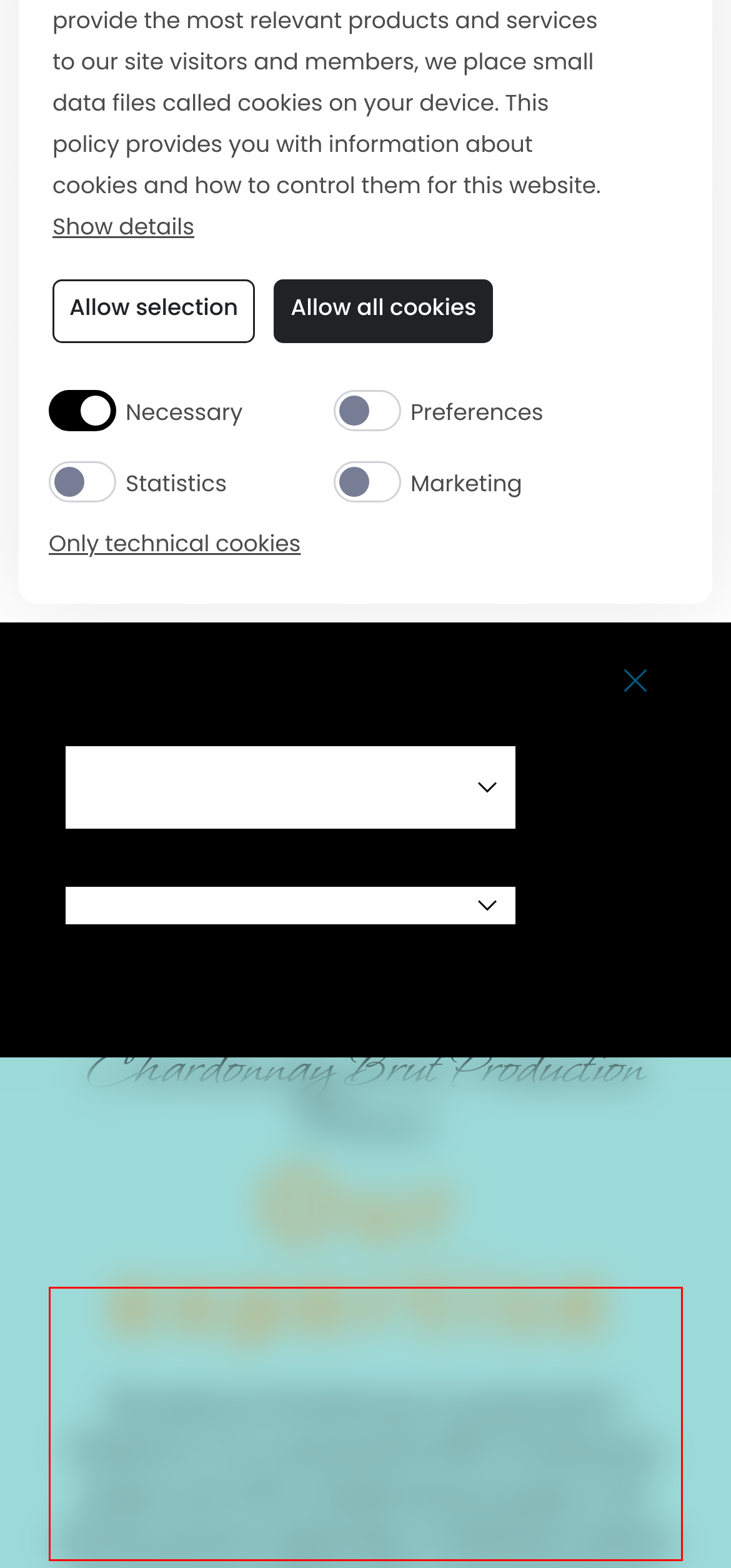Examine the webpage screenshot and use OCR to obtain the text inside the red bounding box.

Riccadonna Chardonnay is producted in Piedmont. It is composed by 85% Chardonnay grapes and 15% complementary grapes. The harvest period is September. Vinification follows the Charmat method, with re-fermentation in steel tanks.